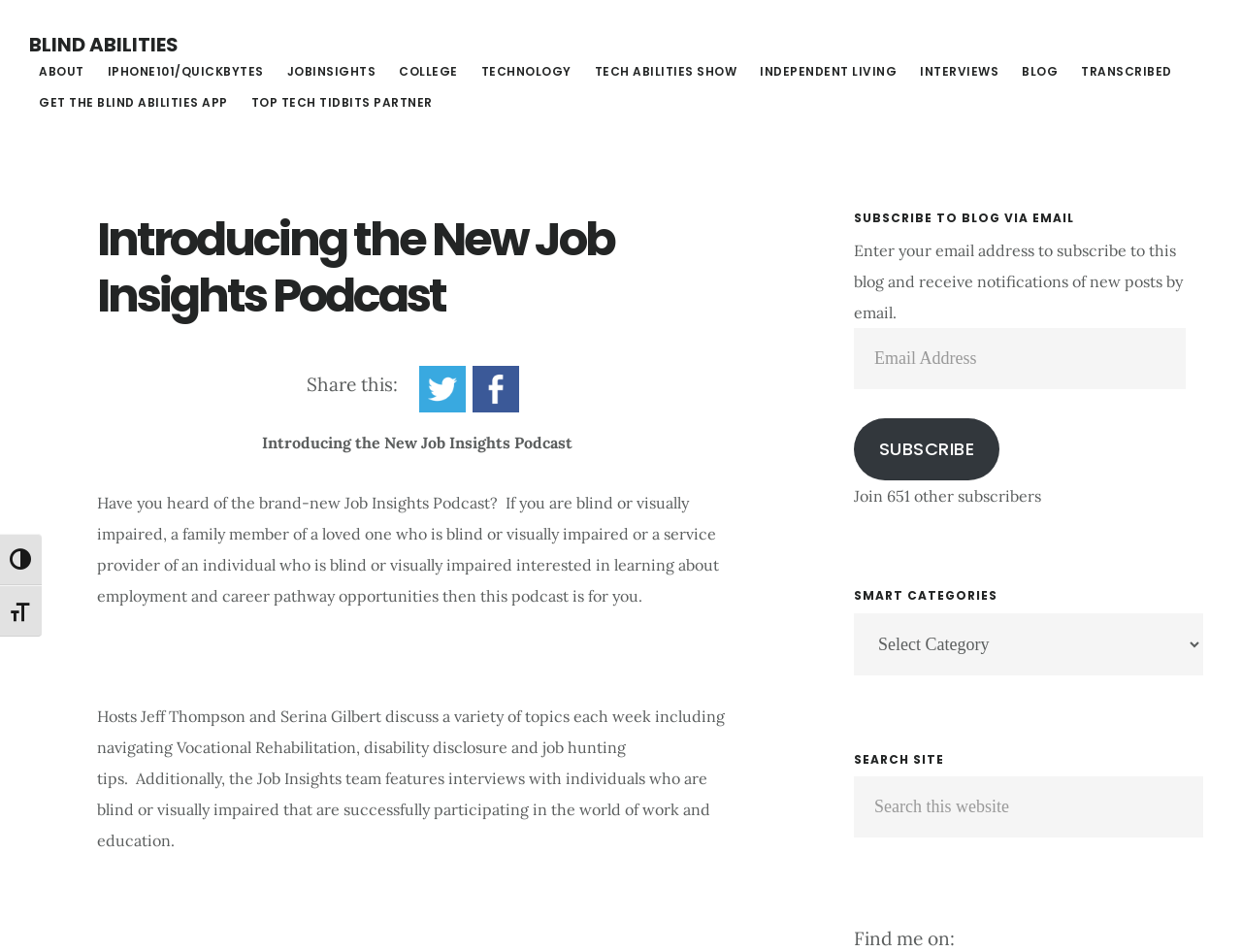Using the provided description: "Top Tech Tidbits partner", find the bounding box coordinates of the corresponding UI element. The output should be four float numbers between 0 and 1, in the format [left, top, right, bottom].

[0.194, 0.092, 0.356, 0.124]